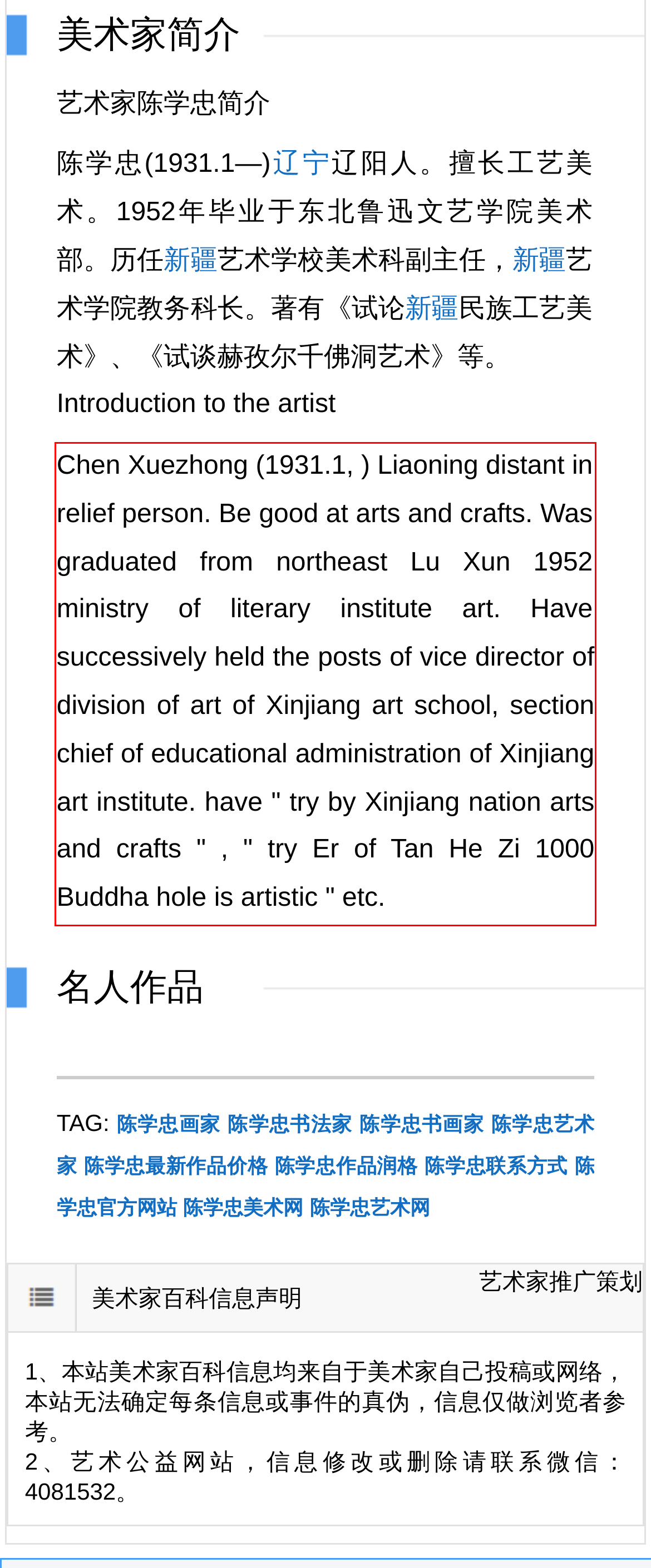Examine the webpage screenshot and use OCR to recognize and output the text within the red bounding box.

Chen Xuezhong (1931.1, ) Liaoning distant in relief person. Be good at arts and crafts. Was graduated from northeast Lu Xun 1952 ministry of literary institute art. Have successively held the posts of vice director of division of art of Xinjiang art school, section chief of educational administration of Xinjiang art institute. have " try by Xinjiang nation arts and crafts " , " try Er of Tan He Zi 1000 Buddha hole is artistic " etc.